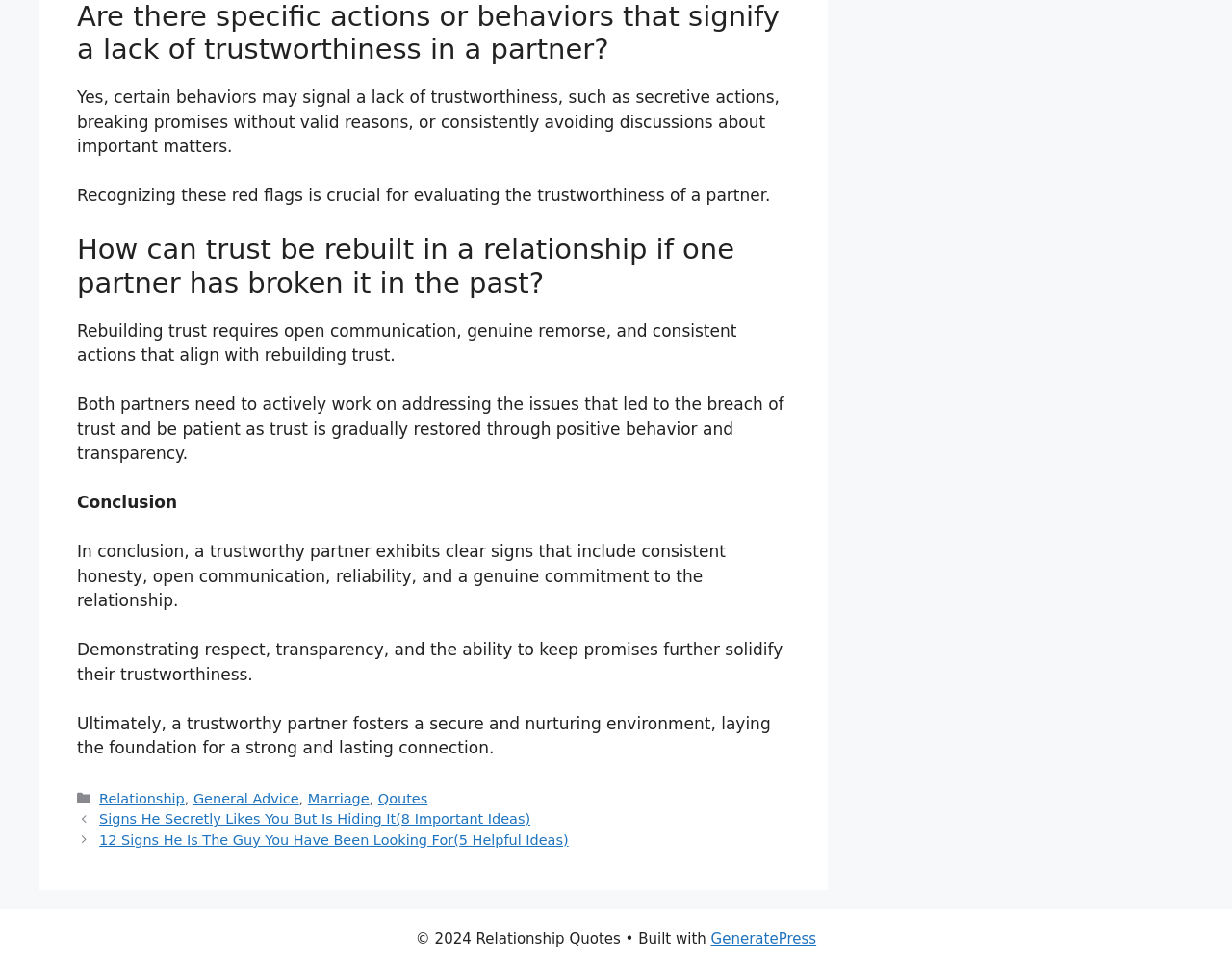Based on the element description: "Marriage", identify the UI element and provide its bounding box coordinates. Use four float numbers between 0 and 1, [left, top, right, bottom].

[0.25, 0.816, 0.3, 0.832]